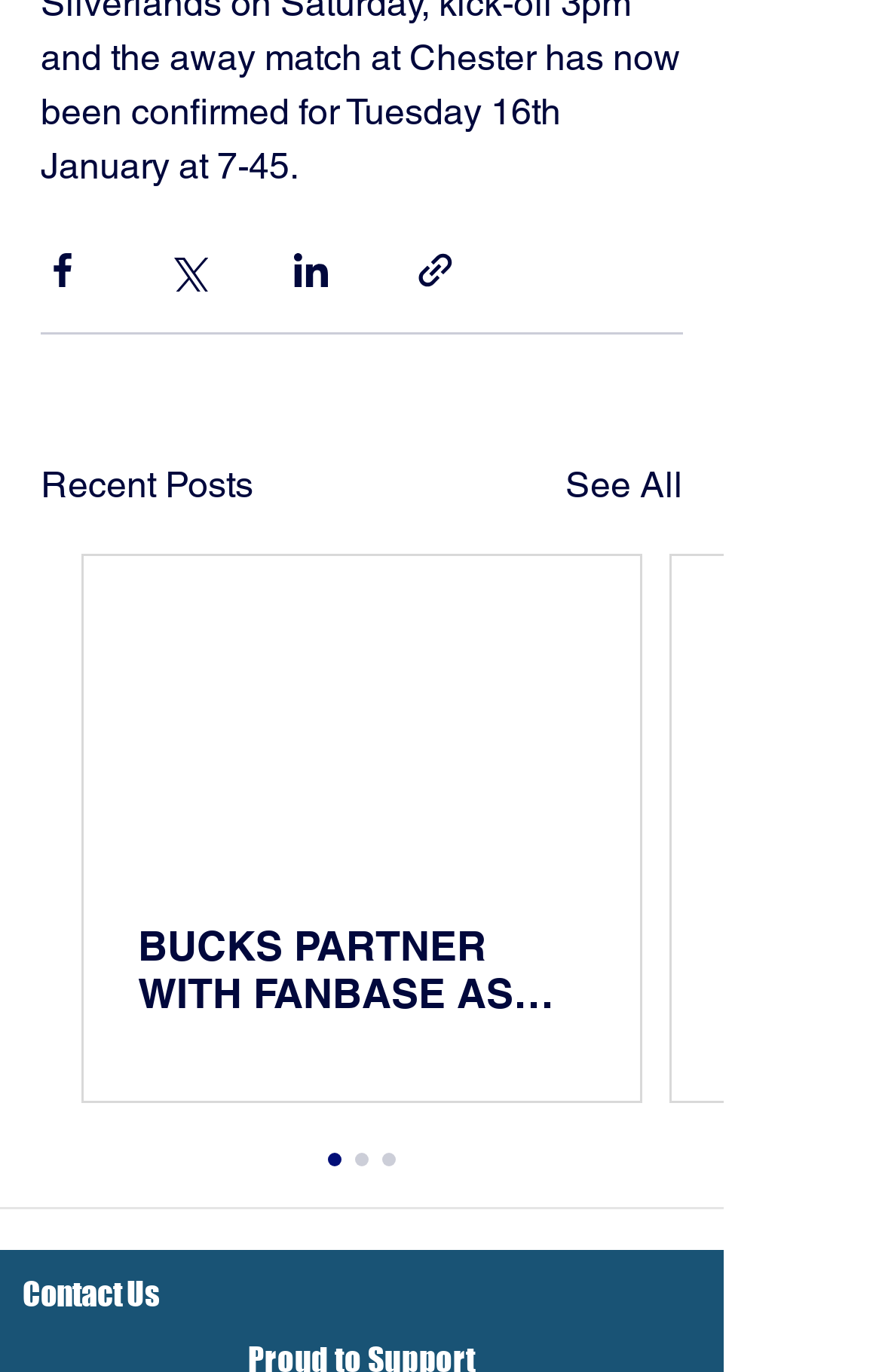Determine the bounding box coordinates for the region that must be clicked to execute the following instruction: "Share via Facebook".

[0.046, 0.181, 0.095, 0.212]